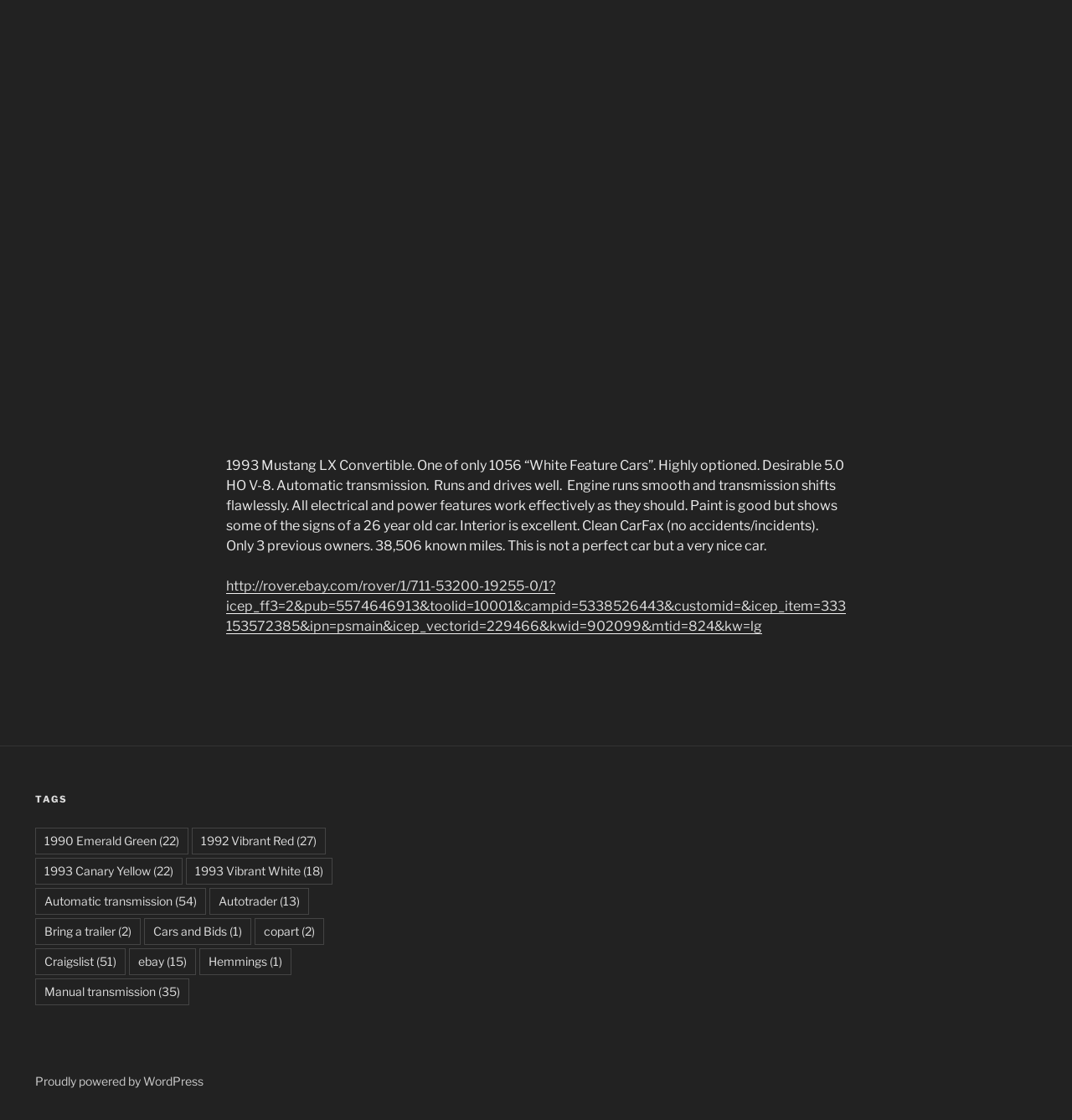Give the bounding box coordinates for the element described as: "1992 Vibrant Red (27)".

[0.179, 0.739, 0.304, 0.763]